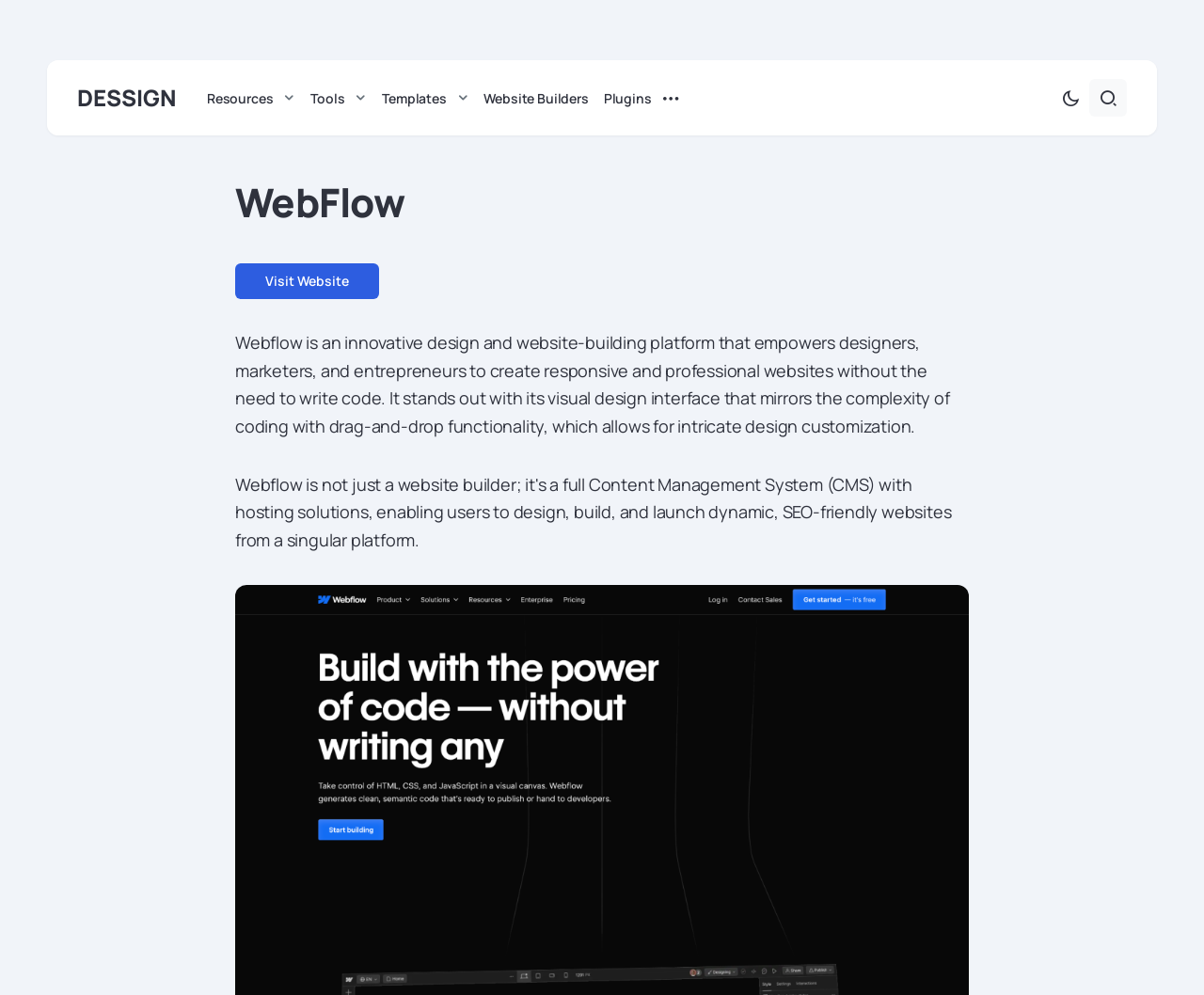How many links are in the top navigation bar?
Provide a one-word or short-phrase answer based on the image.

5